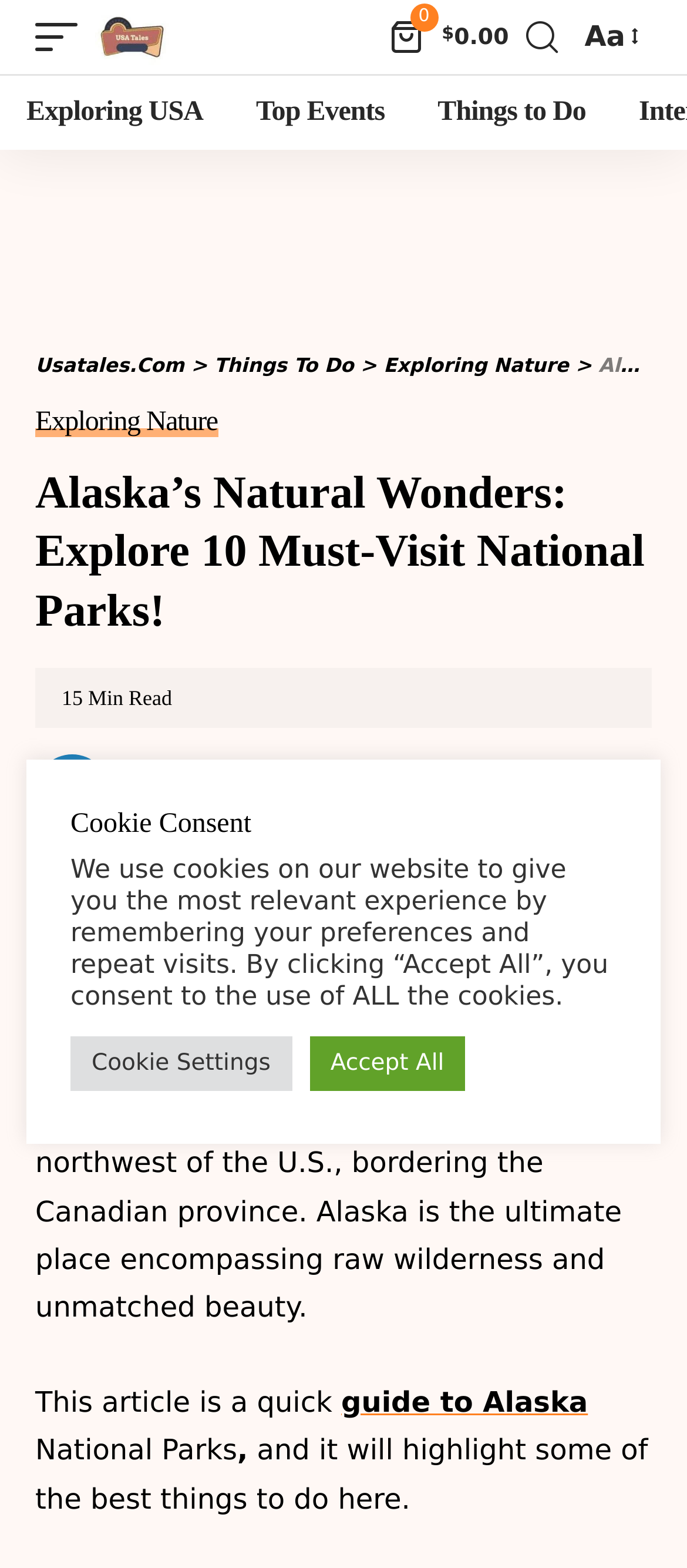Determine the primary headline of the webpage.

Alaska’s Natural Wonders: Explore 10 Must-Visit National Parks!